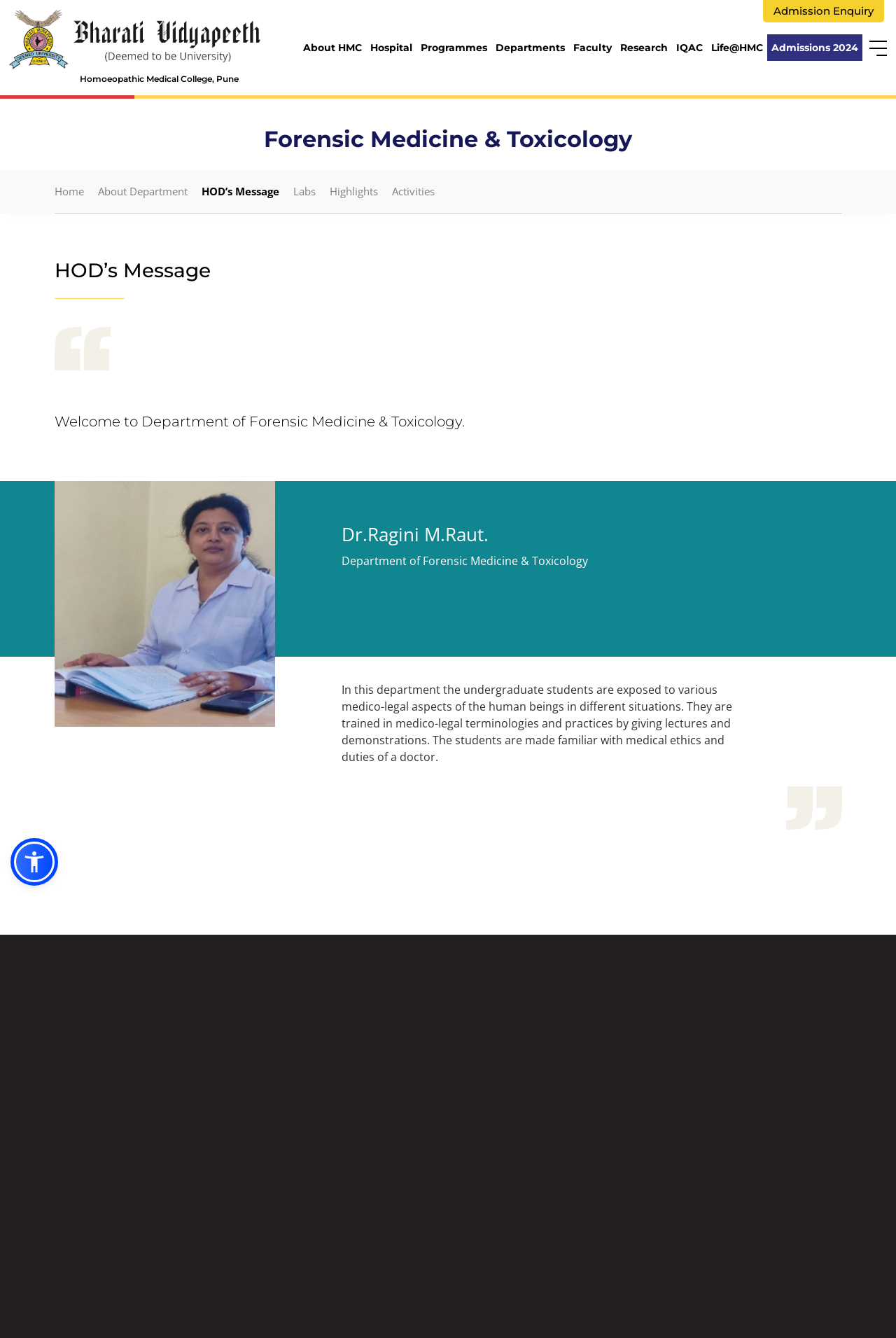Provide the bounding box coordinates of the HTML element described by the text: "Homoeopathic Medical College, Pune". The coordinates should be in the format [left, top, right, bottom] with values between 0 and 1.

[0.01, 0.007, 0.291, 0.064]